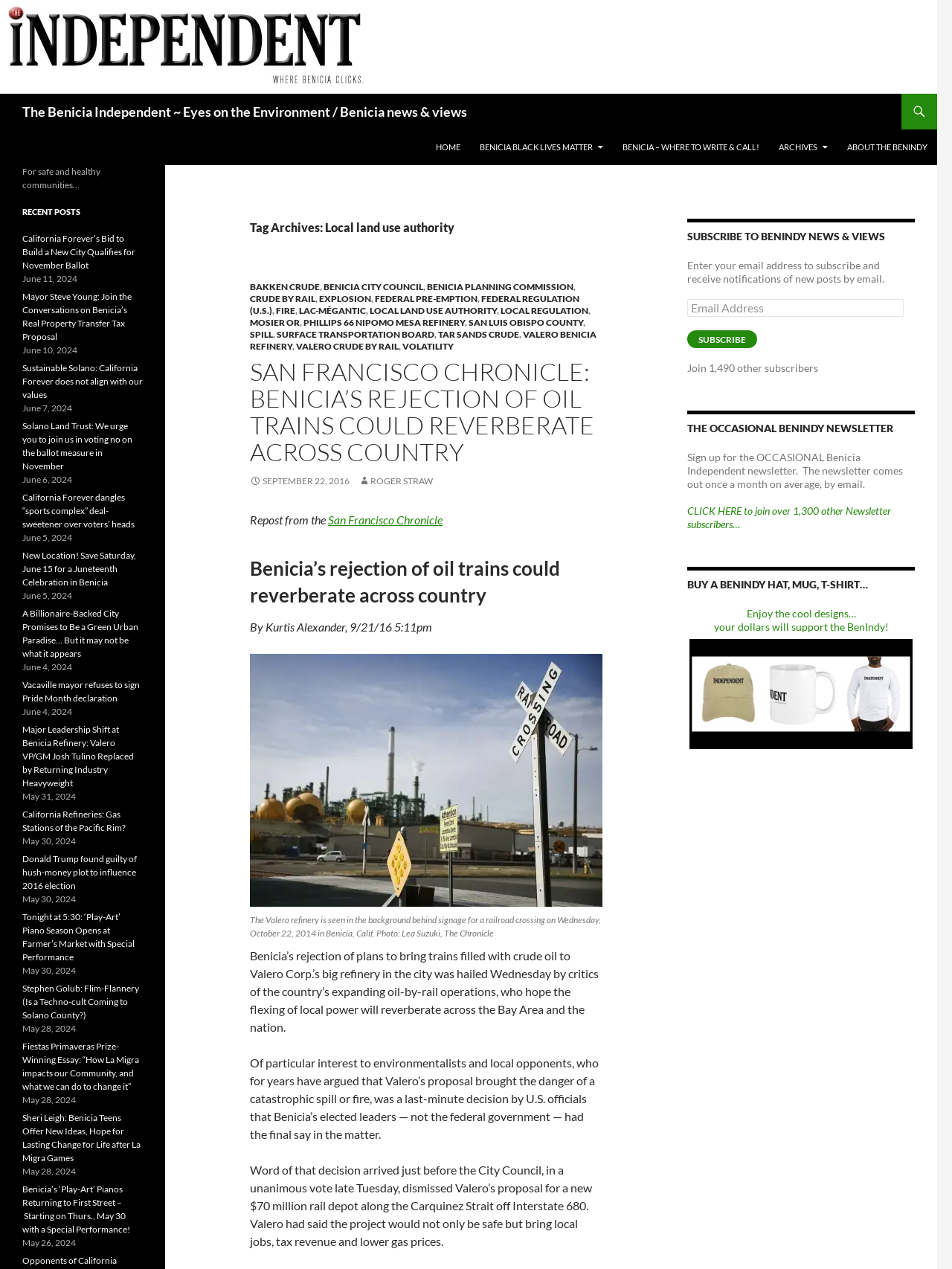Indicate the bounding box coordinates of the element that needs to be clicked to satisfy the following instruction: "Subscribe to BenIndy news and views". The coordinates should be four float numbers between 0 and 1, i.e., [left, top, right, bottom].

[0.722, 0.236, 0.949, 0.25]